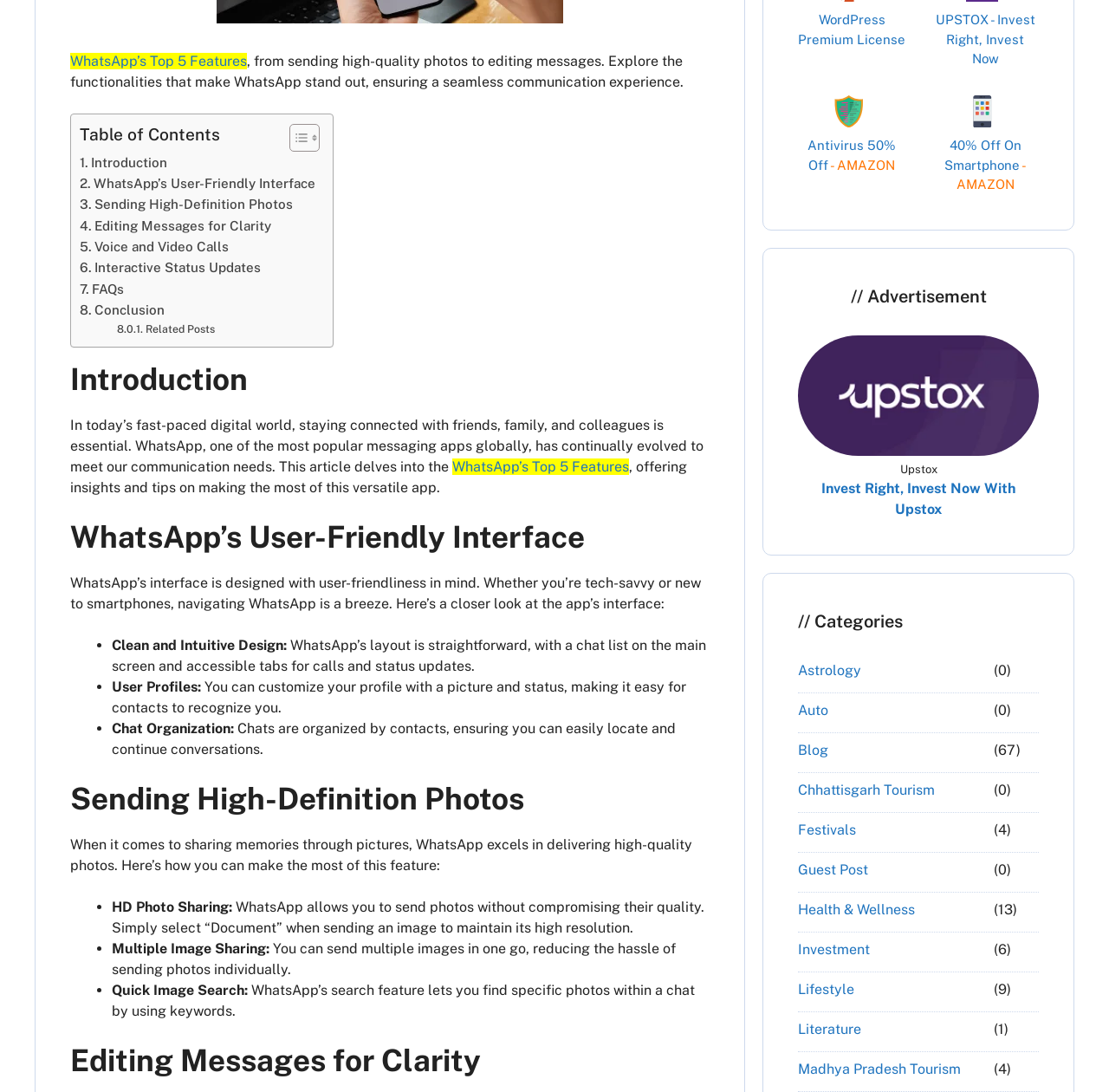Provide the bounding box coordinates for the UI element that is described by this text: "info@breedonhall.co.uk". The coordinates should be in the form of four float numbers between 0 and 1: [left, top, right, bottom].

None